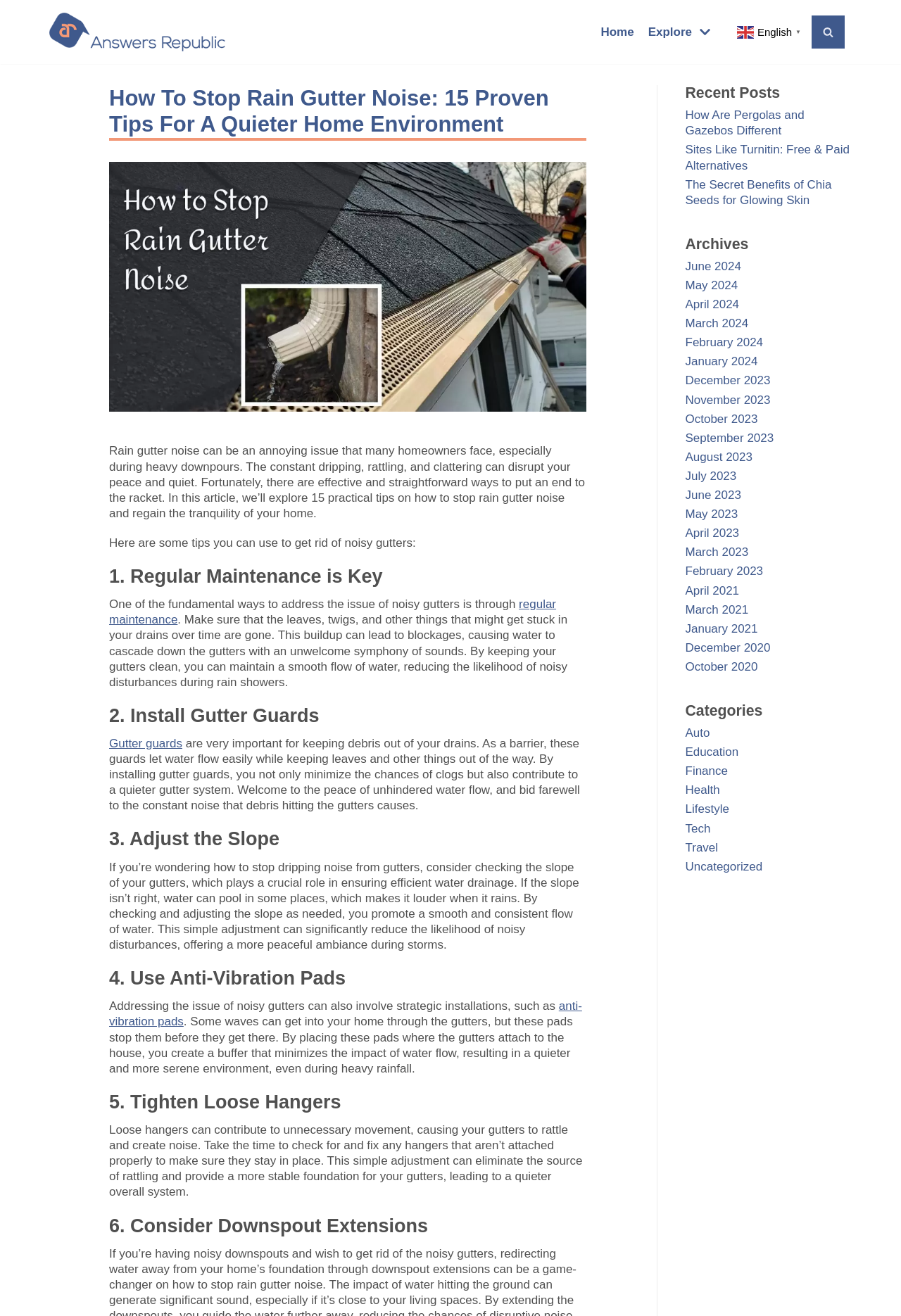Offer a comprehensive description of the webpage’s content and structure.

This webpage is about providing effective ways to stop rain gutter noise. At the top, there is a navigation menu with links to "Home", "Explore", and a search button. To the right of the navigation menu, there is a language selection dropdown with an English flag icon. Below the navigation menu, there is a heading that reads "How To Stop Rain Gutter Noise: 15 Proven Tips For A Quieter Home Environment" accompanied by an image related to rain gutter noise.

The main content of the webpage is divided into 15 sections, each with a heading and a brief description of a tip to stop rain gutter noise. The sections are numbered from 1 to 15, and each section has a heading that summarizes the tip, followed by a brief paragraph explaining the tip in more detail. The tips include regular maintenance, installing gutter guards, adjusting the slope, using anti-vibration pads, tightening loose hangers, and considering downspout extensions, among others.

To the right of the main content, there is a complementary section with links to recent posts, archives, and categories. The recent posts section lists several article titles with links to each article. The archives section lists links to articles by month, from June 2024 to April 2021. The categories section lists links to articles by category, including Auto, Education, Finance, Health, Lifestyle, Tech, Travel, and Uncategorized.

Overall, the webpage is well-organized and easy to navigate, with clear headings and concise descriptions of each tip to stop rain gutter noise.